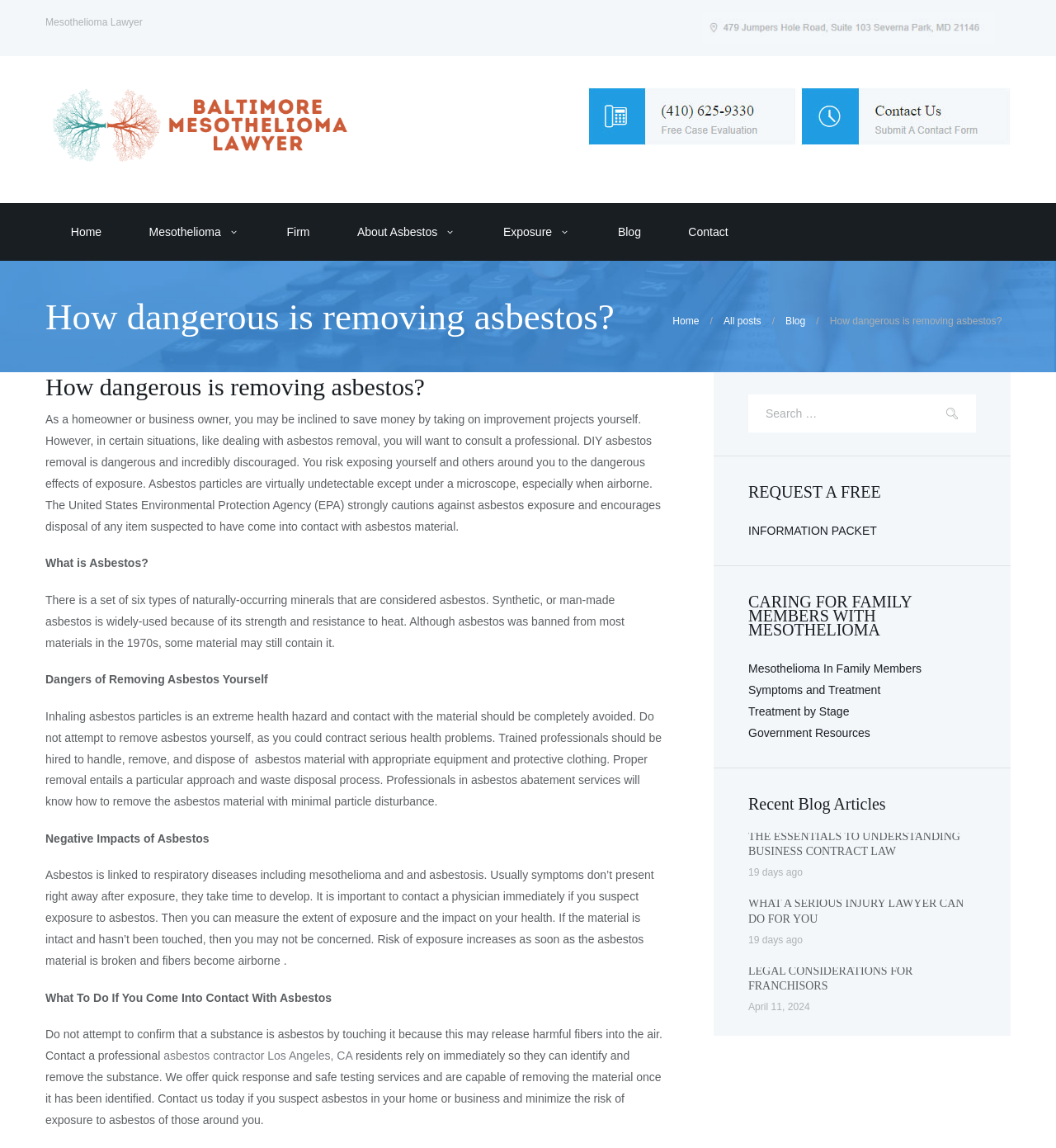What is the role of a professional in asbestos removal?
Using the visual information, answer the question in a single word or phrase.

To handle, remove, and dispose of asbestos